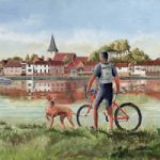Describe every aspect of the image in detail.

The image depicts a serene landscape scene featuring a cyclist standing next to his bicycle, gazing out over a tranquil body of water. Beside him, a dog is exploring the grassy bank, adding life and charm to the composition. In the background, a picturesque village with quaint houses and a church steeple is reflected in the water, enhancing the beauty of the setting. This artwork, titled "Cyclist with his dog at Bosham, West Sussex," captures a peaceful moment, inviting viewers to appreciate the simplicity of outdoor life and companionship. The piece is by artist David Whitson and is part of a collection celebrating the natural beauty of West Sussex.